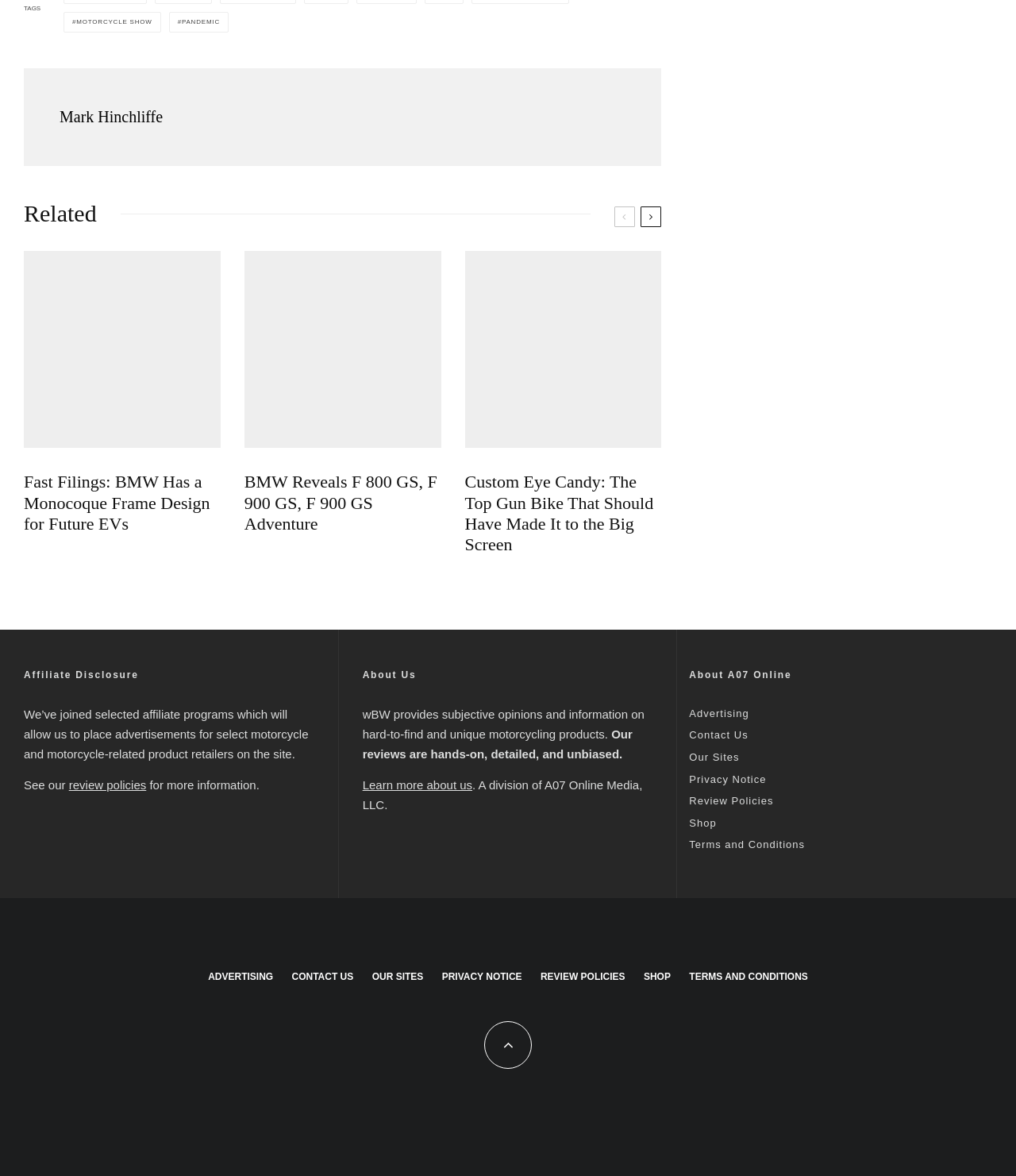Identify the bounding box coordinates of the part that should be clicked to carry out this instruction: "Click on the 'MOTORCYCLE SHOW' link".

[0.062, 0.01, 0.158, 0.028]